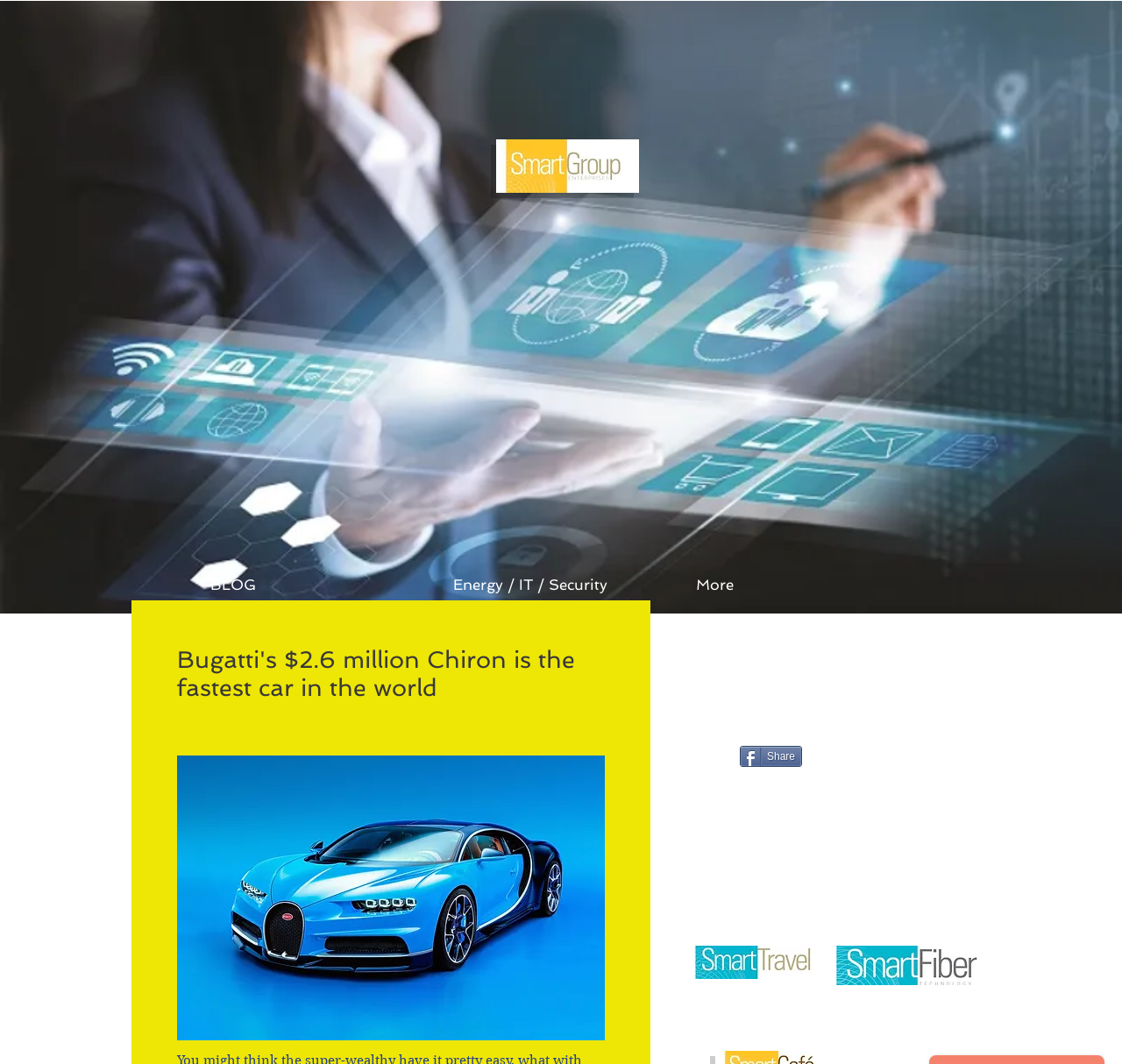Identify the bounding box for the described UI element. Provide the coordinates in (top-left x, top-left y, bottom-right x, bottom-right y) format with values ranging from 0 to 1: BLOG

[0.175, 0.534, 0.392, 0.566]